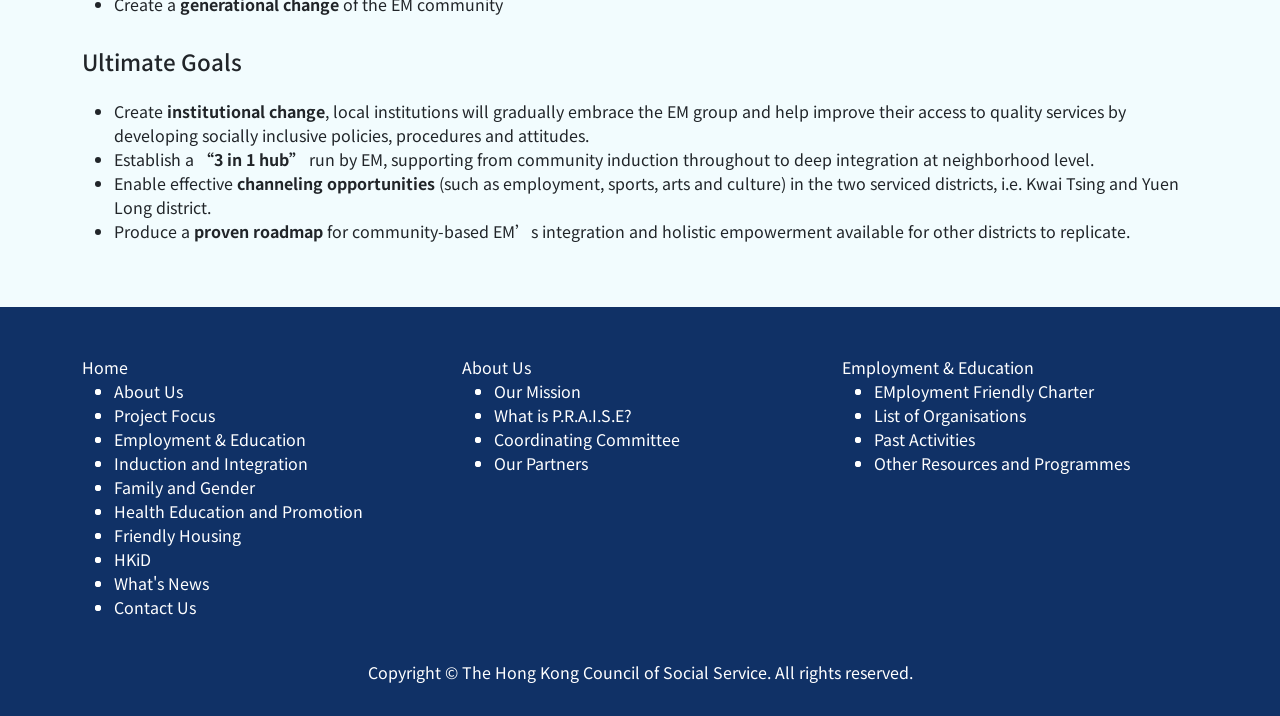Provide the bounding box coordinates for the specified HTML element described in this description: "Our Mission". The coordinates should be four float numbers ranging from 0 to 1, in the format [left, top, right, bottom].

[0.386, 0.529, 0.639, 0.563]